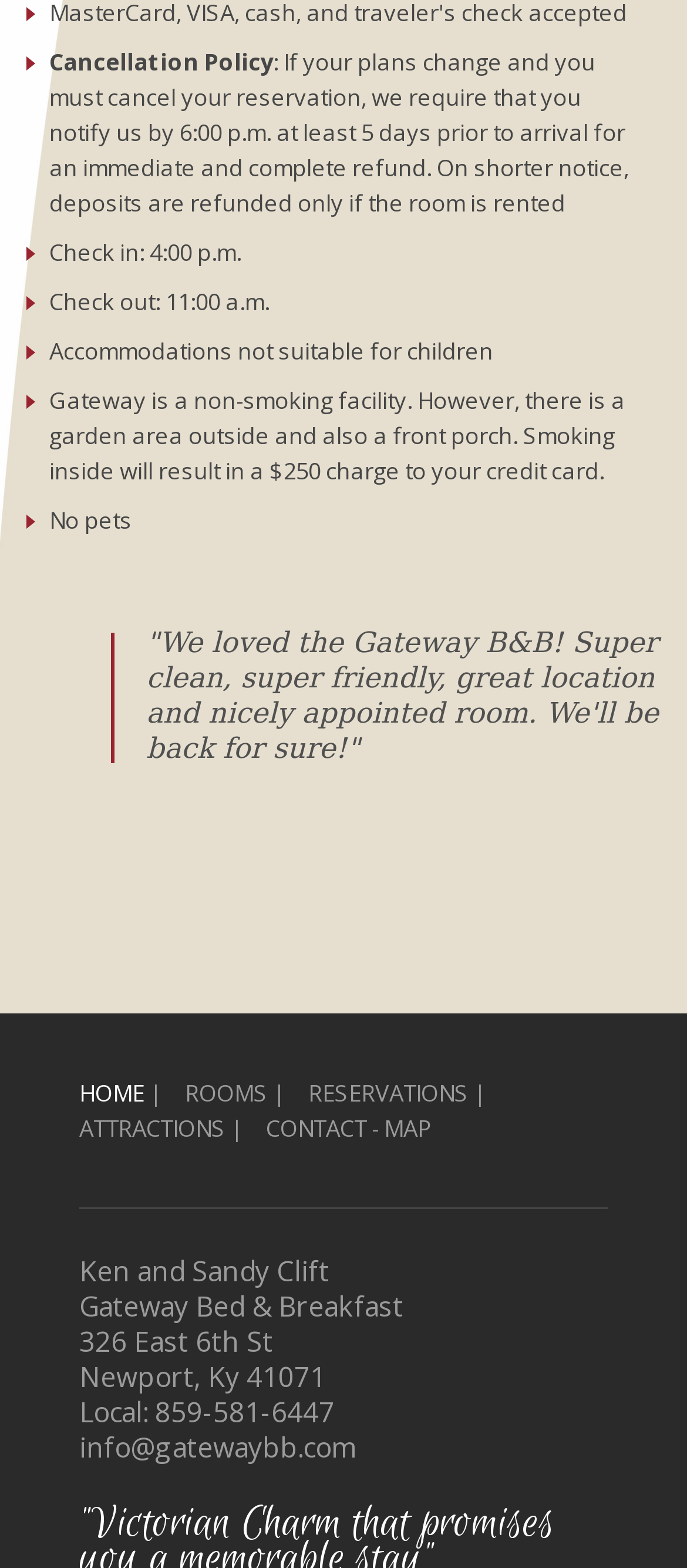Find the bounding box coordinates for the UI element whose description is: "Contact - Map". The coordinates should be four float numbers between 0 and 1, in the format [left, top, right, bottom].

[0.387, 0.708, 0.628, 0.731]